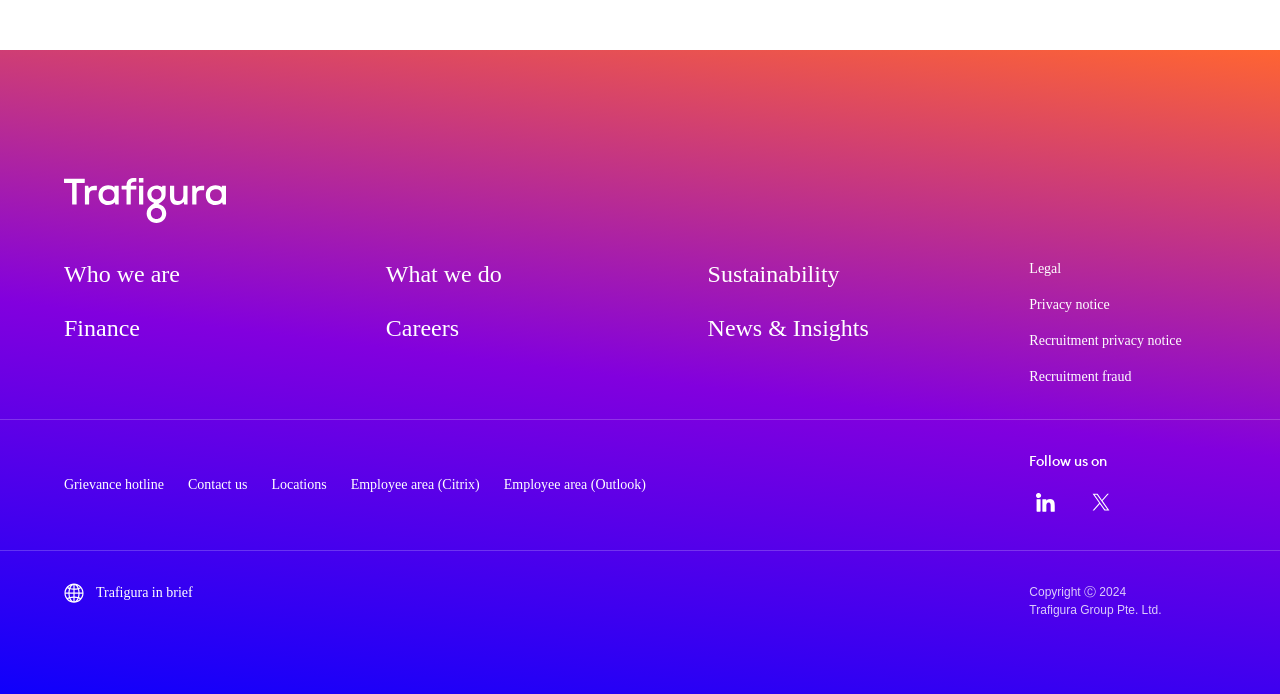What is the purpose of the 'Grievance hotline' link?
Examine the image and give a concise answer in one word or a short phrase.

To report grievances